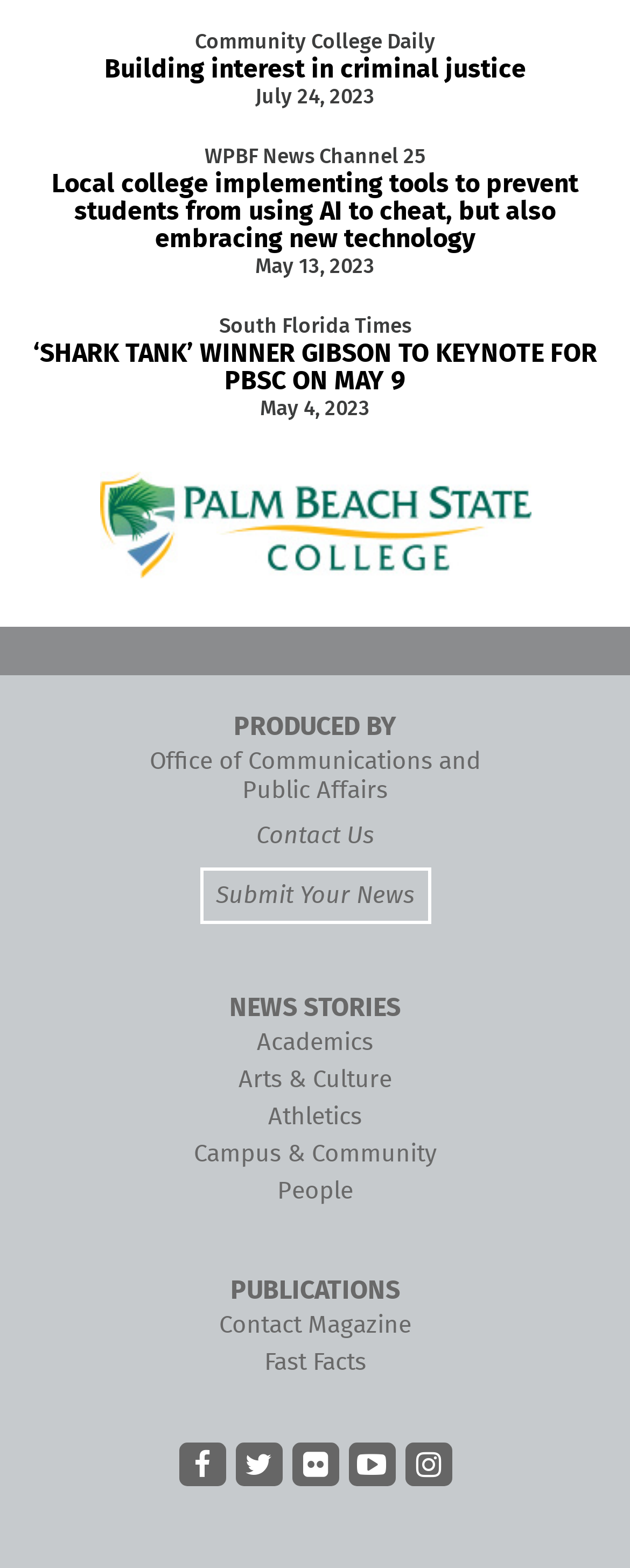Respond with a single word or phrase to the following question:
What is the name of the office that produced the content?

Office of Communications and Public Affairs